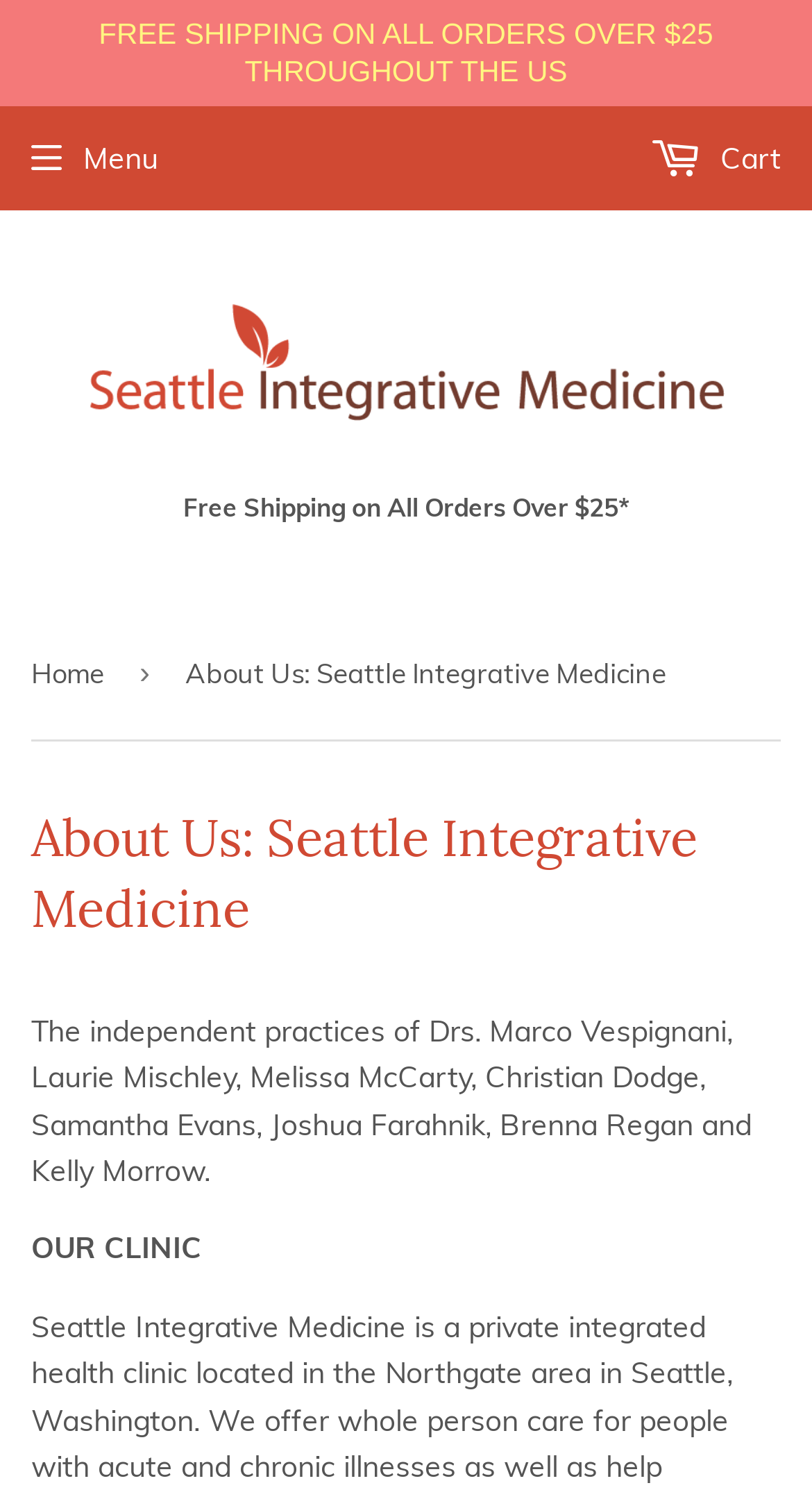Give a succinct answer to this question in a single word or phrase: 
How many doctors are mentioned?

8